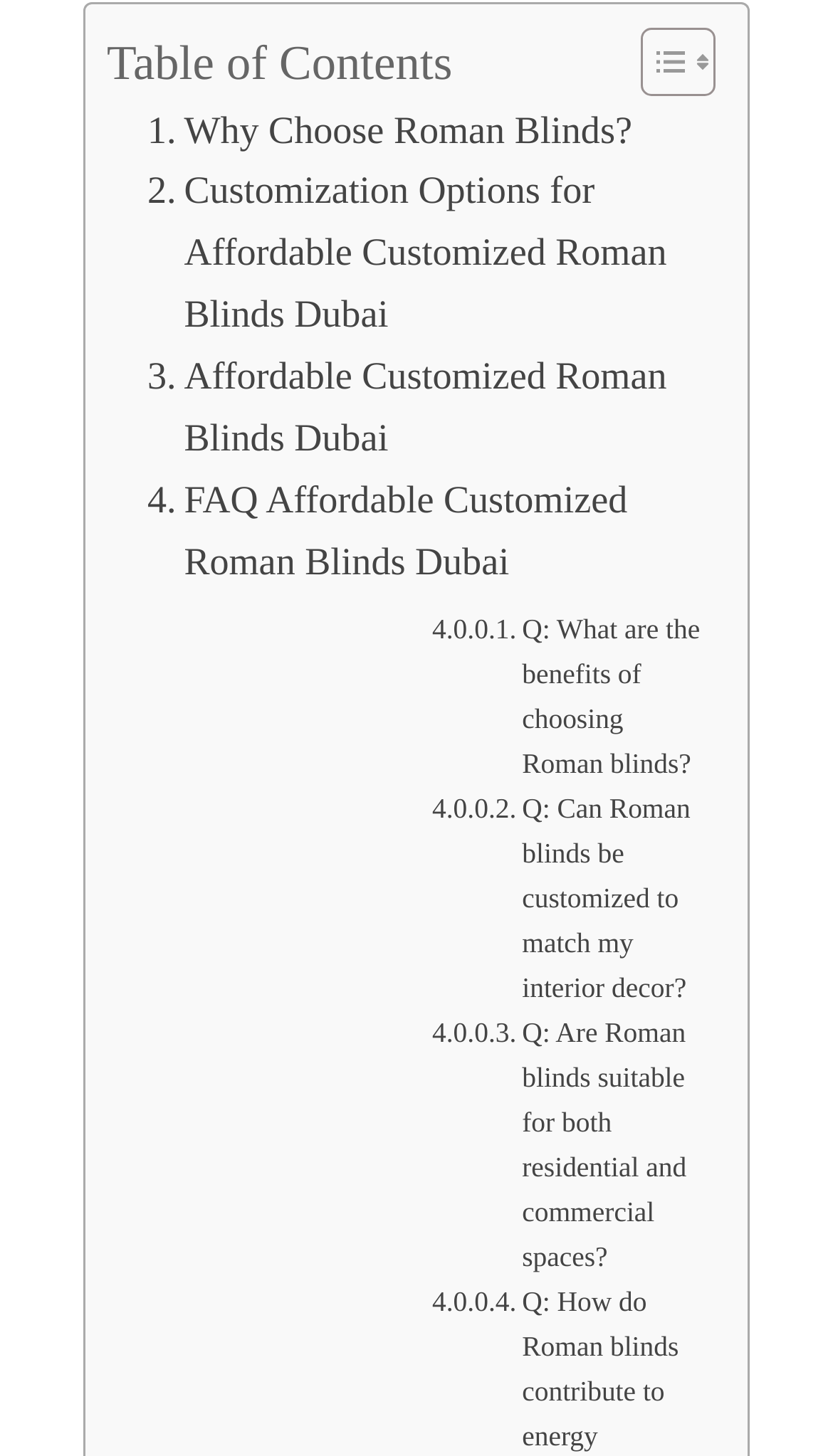Can you find the bounding box coordinates for the element to click on to achieve the instruction: "Toggle table of contents"?

[0.731, 0.017, 0.846, 0.067]